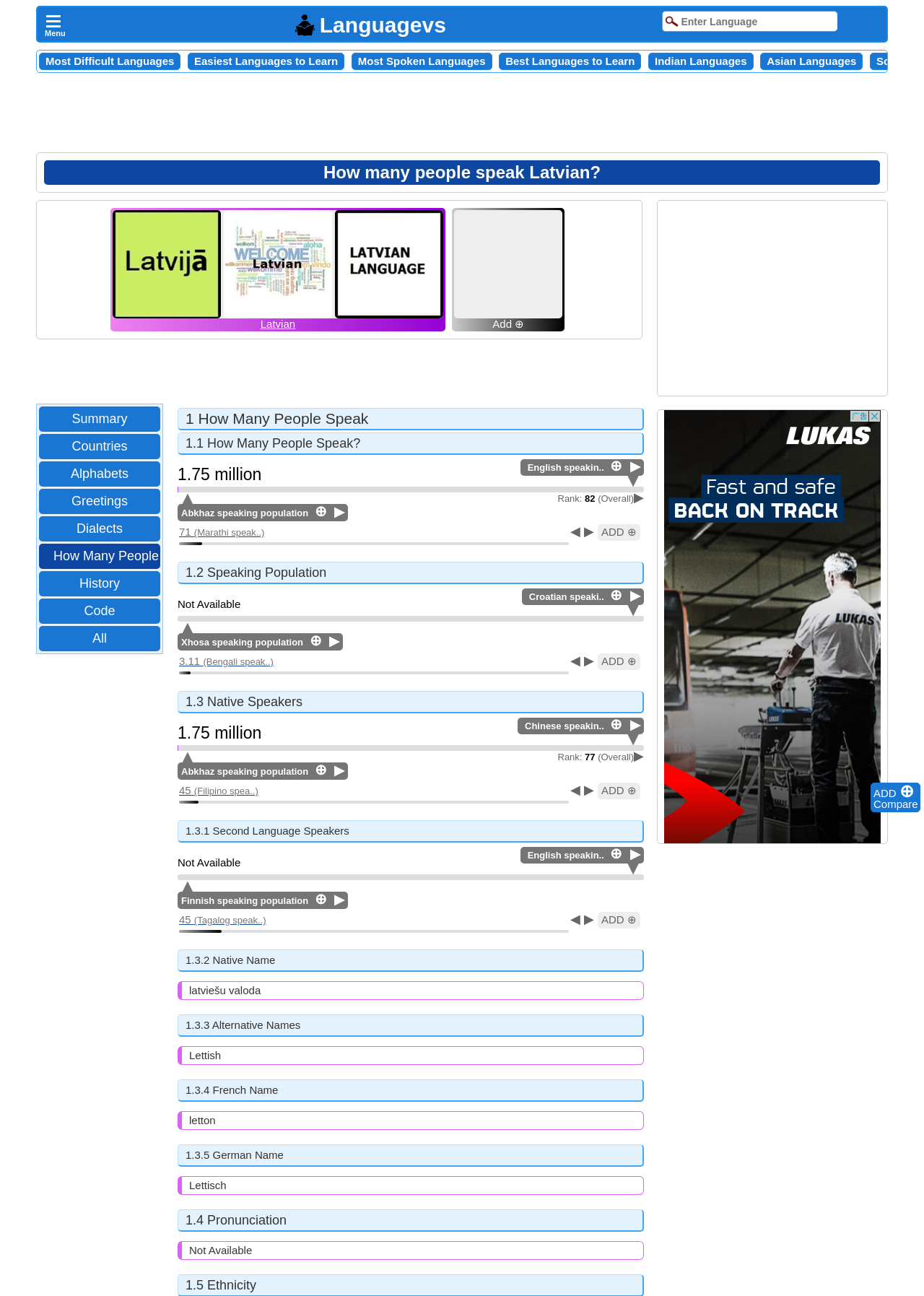What is the language being discussed in the main section?
Based on the screenshot, provide a one-word or short-phrase response.

Latvian